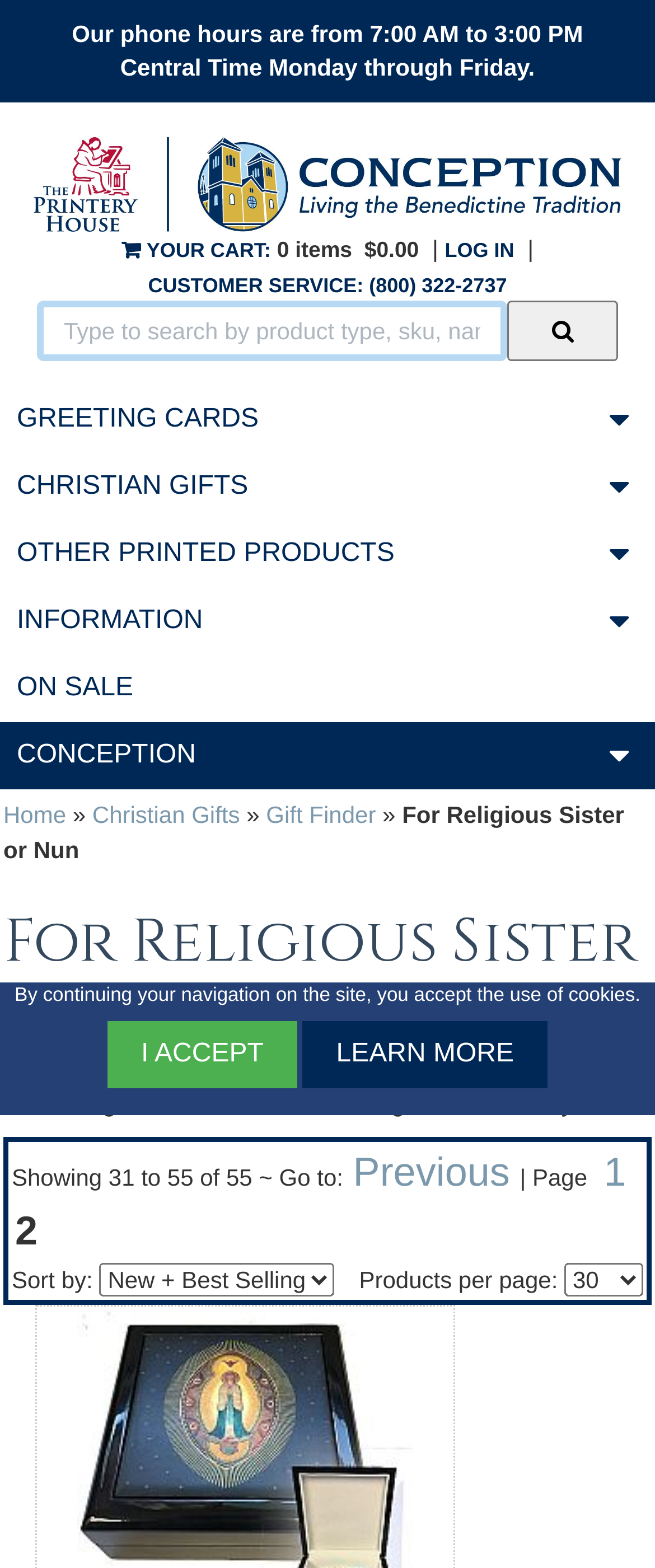Produce an extensive caption that describes everything on the webpage.

This webpage is focused on Christian gifts for consecrated religious women. At the top, there is a notification about cookie usage with two options: "I ACCEPT" and "LEARN MORE". Below this, there is a phone hours notification and a link to the website's main page, "The Printery House - Conception - Living the Benedictine Tradition", accompanied by an image. 

On the top-right corner, there are several links and icons, including a cart icon, a login link, and a customer service link. A search bar is located below these links, with a search button on the right side.

The main navigation menu is situated below the search bar, with categories such as "GREETING CARDS", "CHRISTIAN GIFTS", "OTHER PRINTED PRODUCTS", "INFORMATION", "ON SALE", and "CONCEPTION". 

The main content area is divided into two sections. On the left, there is a breadcrumb navigation with links to "Home", "Christian Gifts", and "For Religious Sister or Nun". On the right, there is a heading "For Religious Sister or Nun" and a subheading "Christian gifts for the consecrated religious women in your life". 

Below this, there is a list of products, with 31 to 55 items displayed out of a total of 55. There are pagination links to navigate through the product list, as well as options to sort and filter the products. The products are listed with their names, such as "Immaculate Conception Rosary Box".